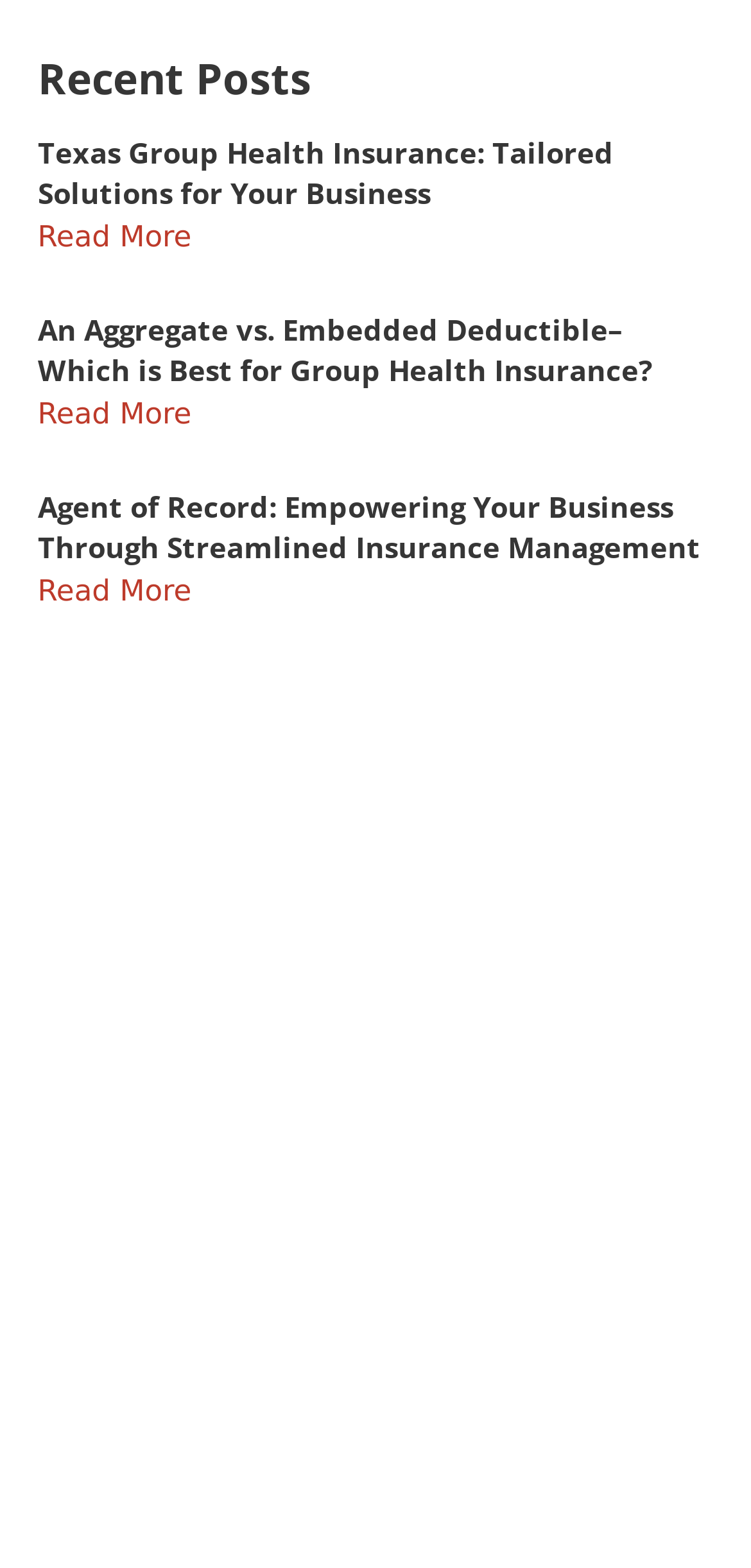Using the given element description, provide the bounding box coordinates (top-left x, top-left y, bottom-right x, bottom-right y) for the corresponding UI element in the screenshot: Insurance

[0.05, 0.82, 0.292, 0.852]